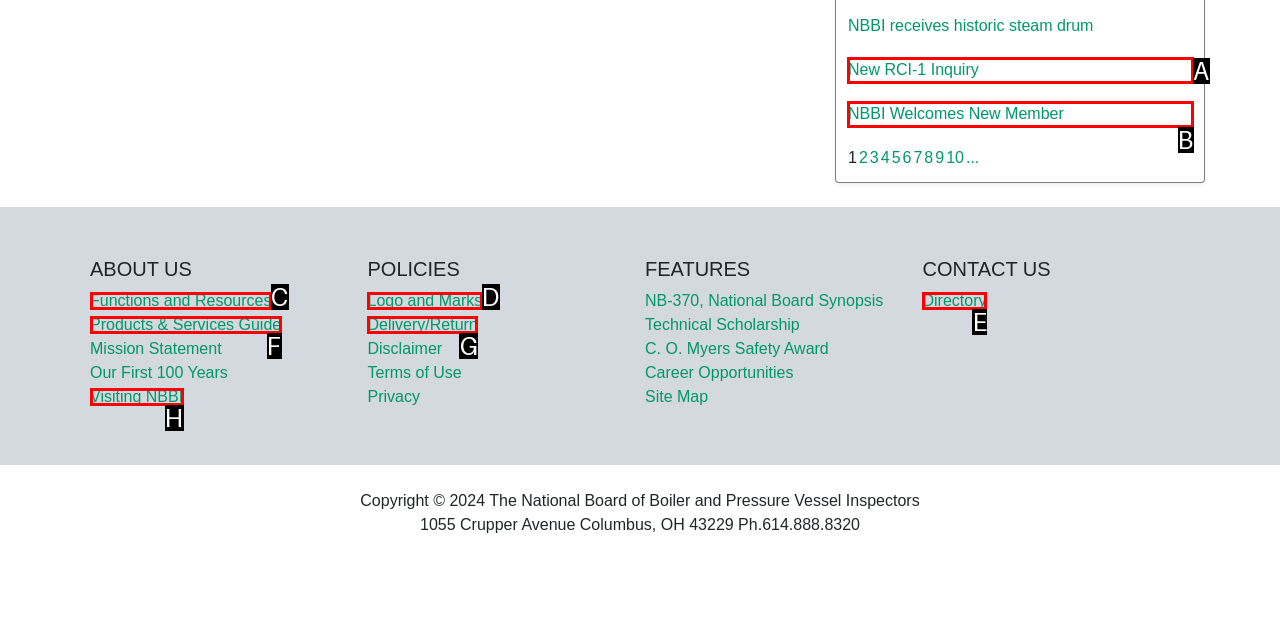Choose the letter that best represents the description: Products & Services Guide. Provide the letter as your response.

F